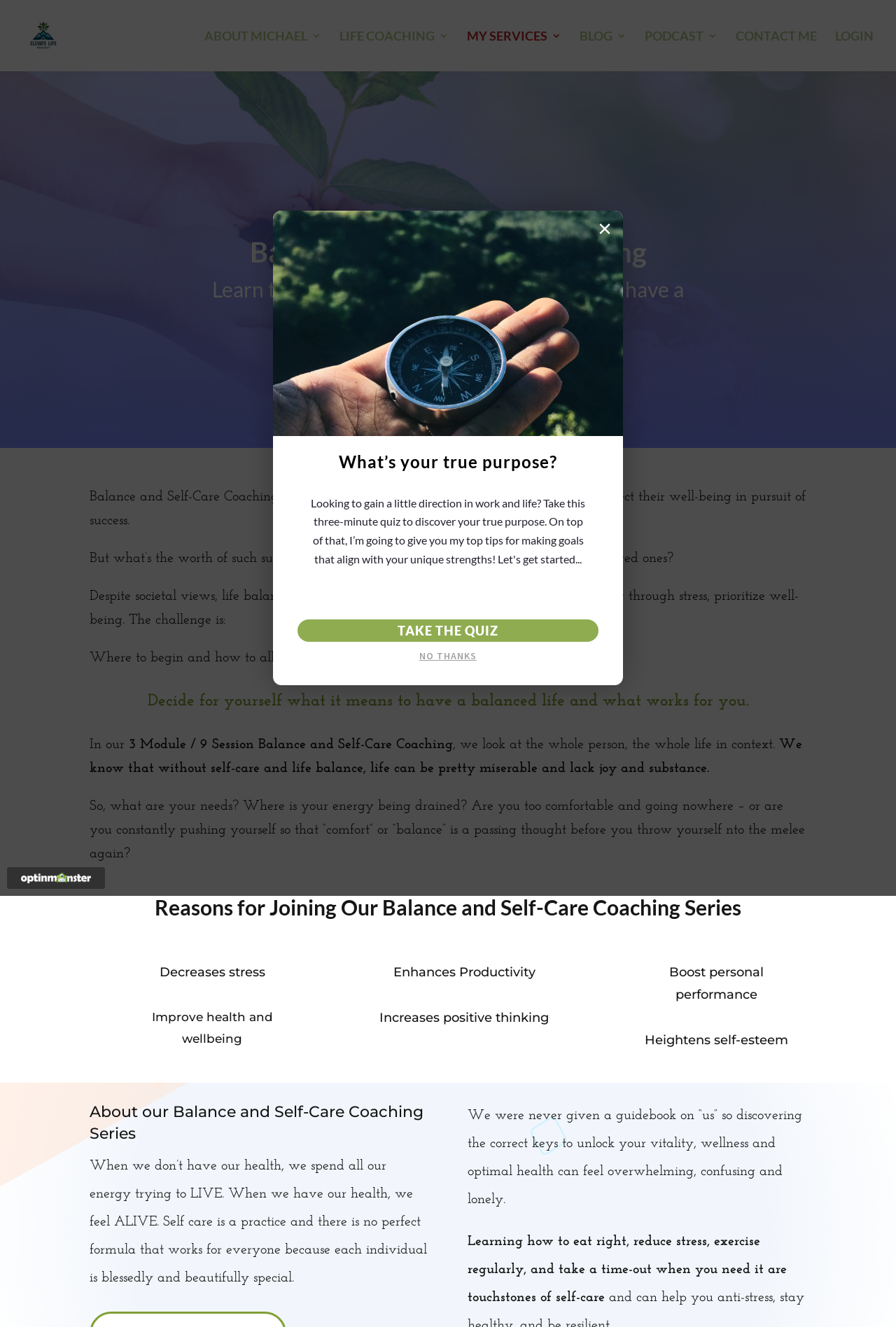Please provide the bounding box coordinates for the element that needs to be clicked to perform the following instruction: "Take the quiz to discover your true purpose". The coordinates should be given as four float numbers between 0 and 1, i.e., [left, top, right, bottom].

[0.332, 0.467, 0.668, 0.484]